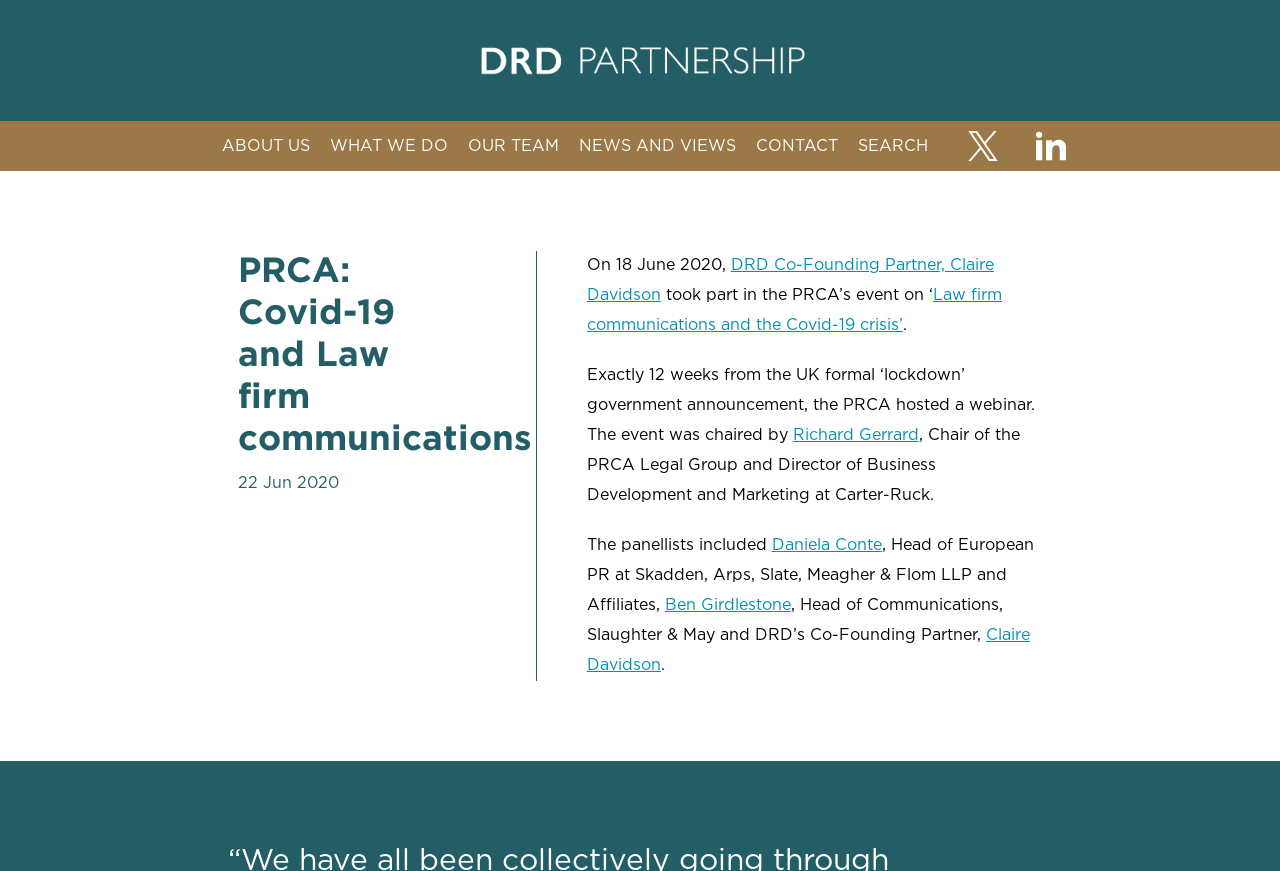Based on the element description, predict the bounding box coordinates (top-left x, top-left y, bottom-right x, bottom-right y) for the UI element in the screenshot: Our team

[0.366, 0.15, 0.437, 0.185]